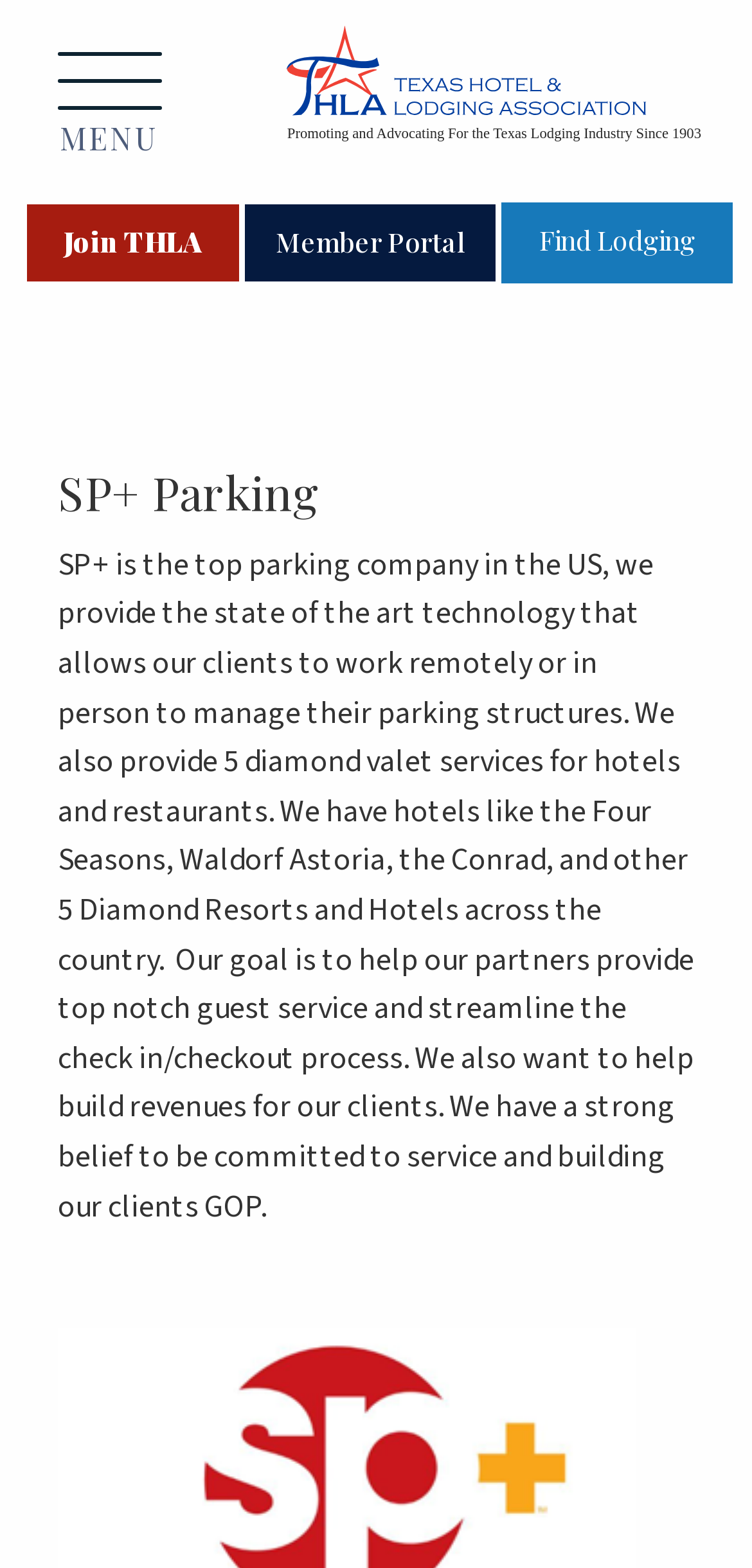What type of services does the company provide?
Please provide a comprehensive answer to the question based on the webpage screenshot.

The webpage mentions that the company provides state-of-the-art technology for parking management and 5-diamond valet services for hotels and restaurants.